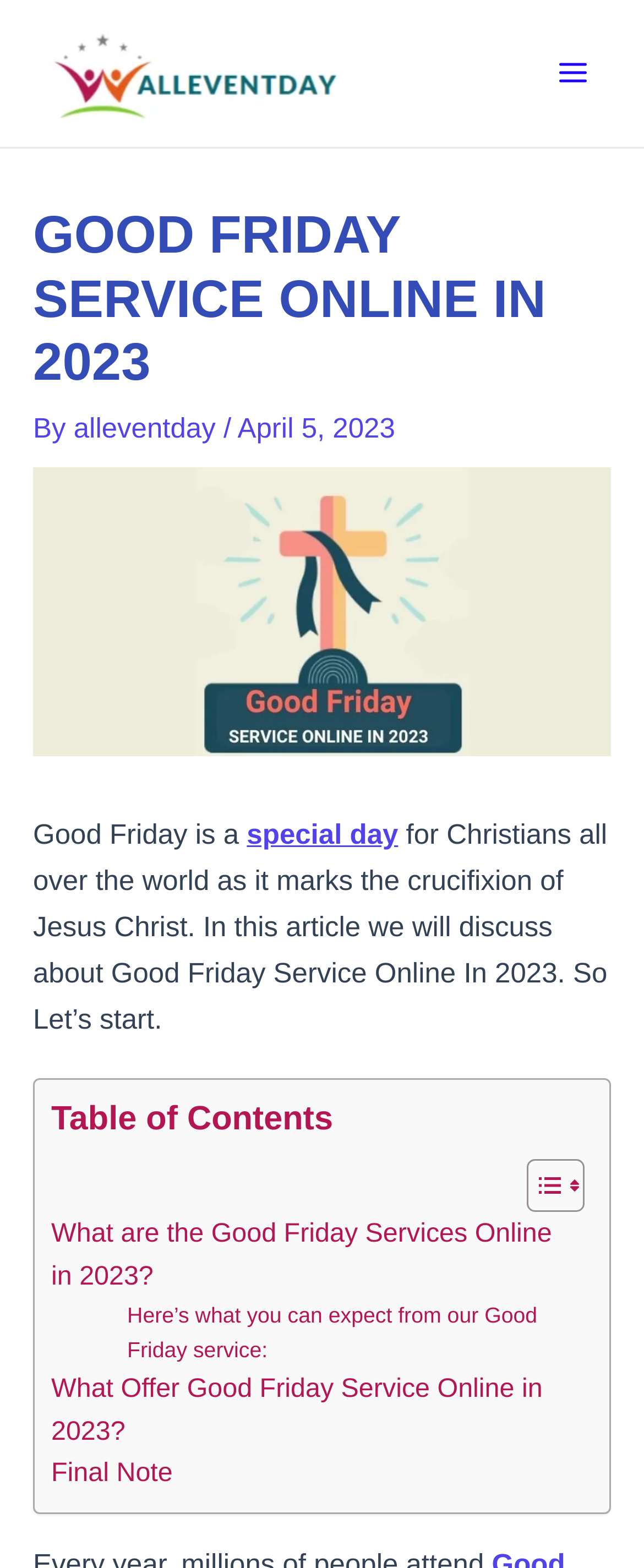Given the element description "alleventday" in the screenshot, predict the bounding box coordinates of that UI element.

[0.114, 0.264, 0.347, 0.284]